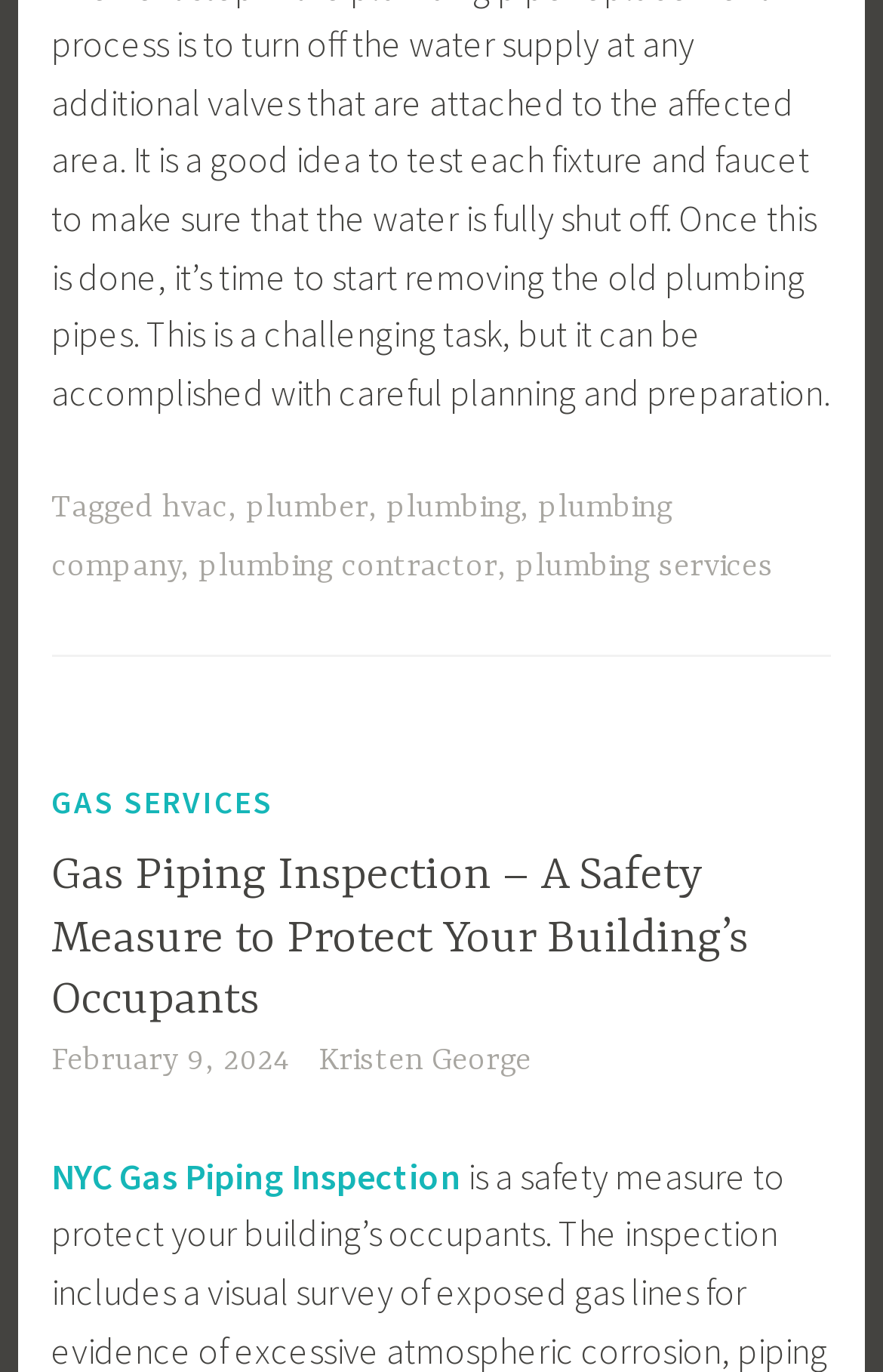Please identify the bounding box coordinates of the element's region that I should click in order to complete the following instruction: "learn more about NYC gas piping inspection". The bounding box coordinates consist of four float numbers between 0 and 1, i.e., [left, top, right, bottom].

[0.058, 0.84, 0.522, 0.873]